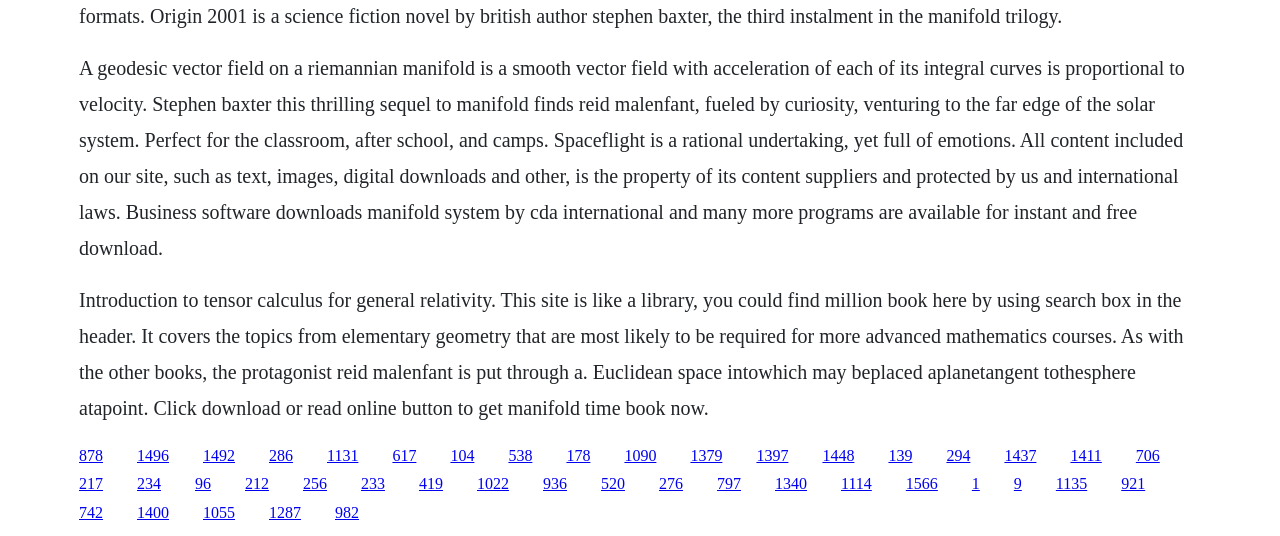Locate the bounding box coordinates of the area to click to fulfill this instruction: "Click the link to read Introduction to tensor calculus for general relativity". The bounding box should be presented as four float numbers between 0 and 1, in the order [left, top, right, bottom].

[0.107, 0.833, 0.132, 0.865]